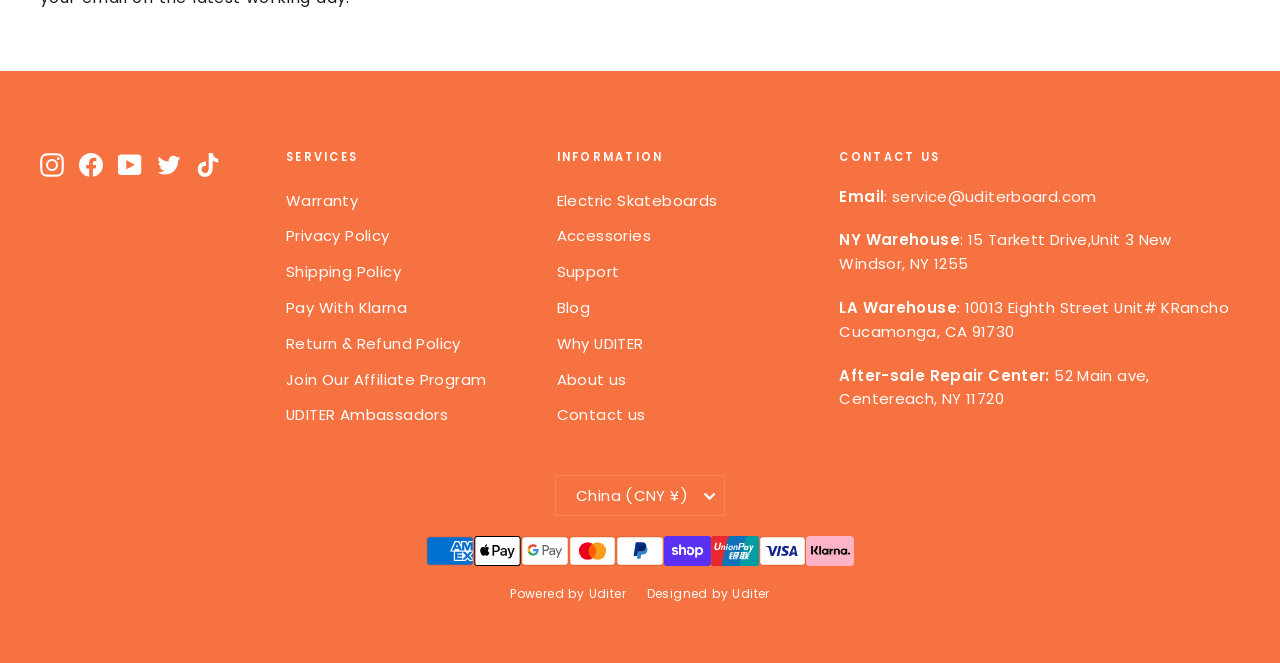Specify the bounding box coordinates of the element's region that should be clicked to achieve the following instruction: "Contact Uditer through email". The bounding box coordinates consist of four float numbers between 0 and 1, in the format [left, top, right, bottom].

[0.691, 0.28, 0.857, 0.312]